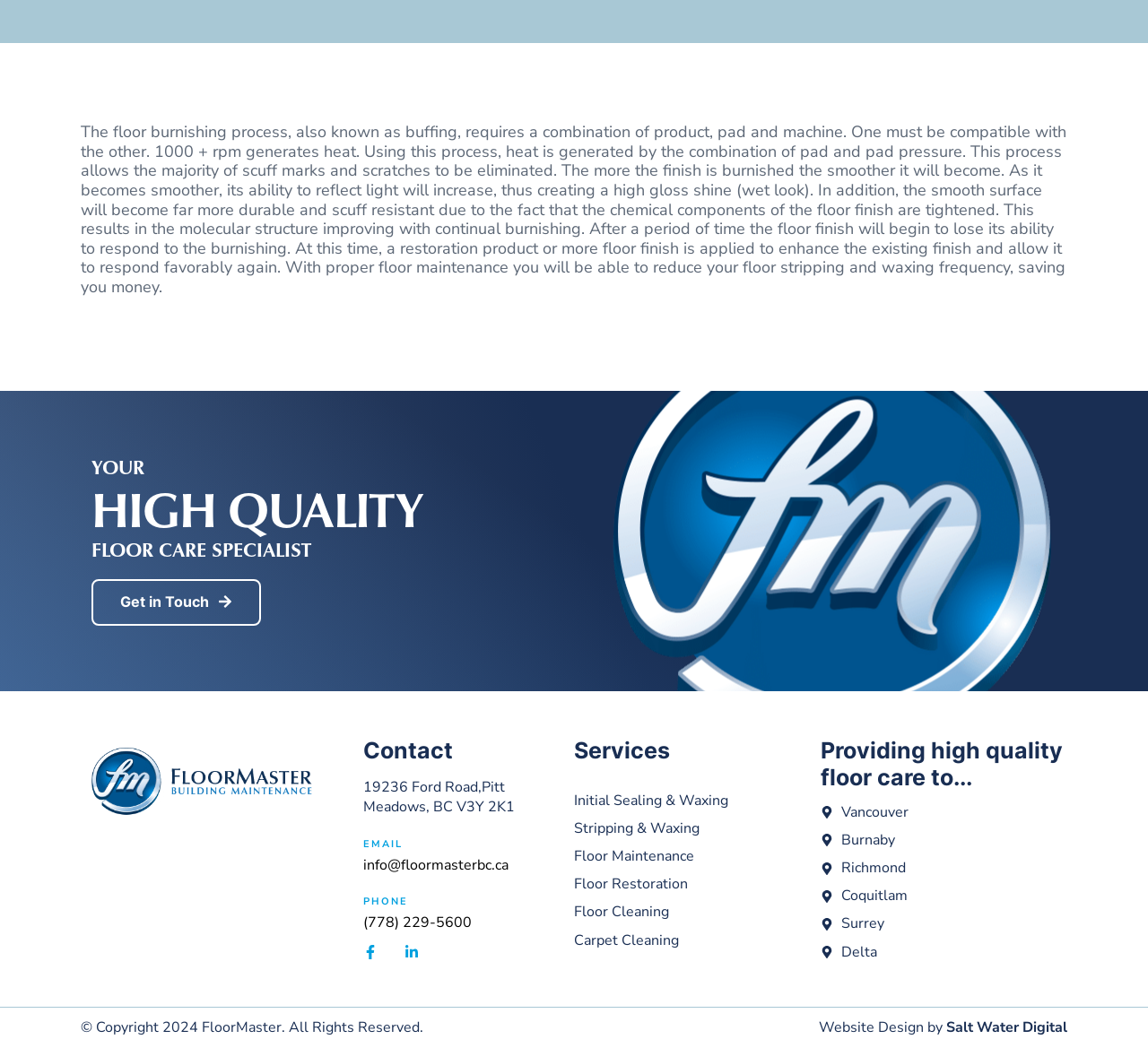Using the webpage screenshot and the element description 928-774-8892, determine the bounding box coordinates. Specify the coordinates in the format (top-left x, top-left y, bottom-right x, bottom-right y) with values ranging from 0 to 1.

None